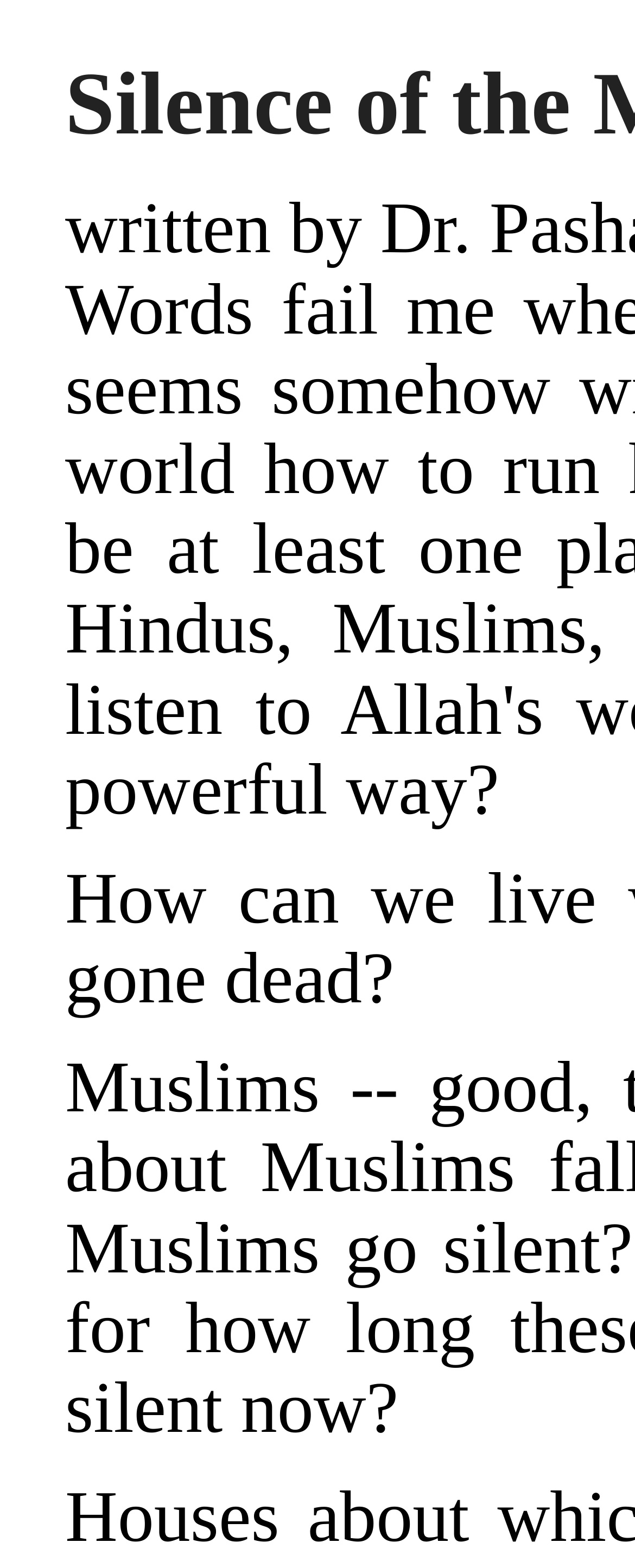Find the primary header on the webpage and provide its text.

Silence of the Mosques [Quote - 476]